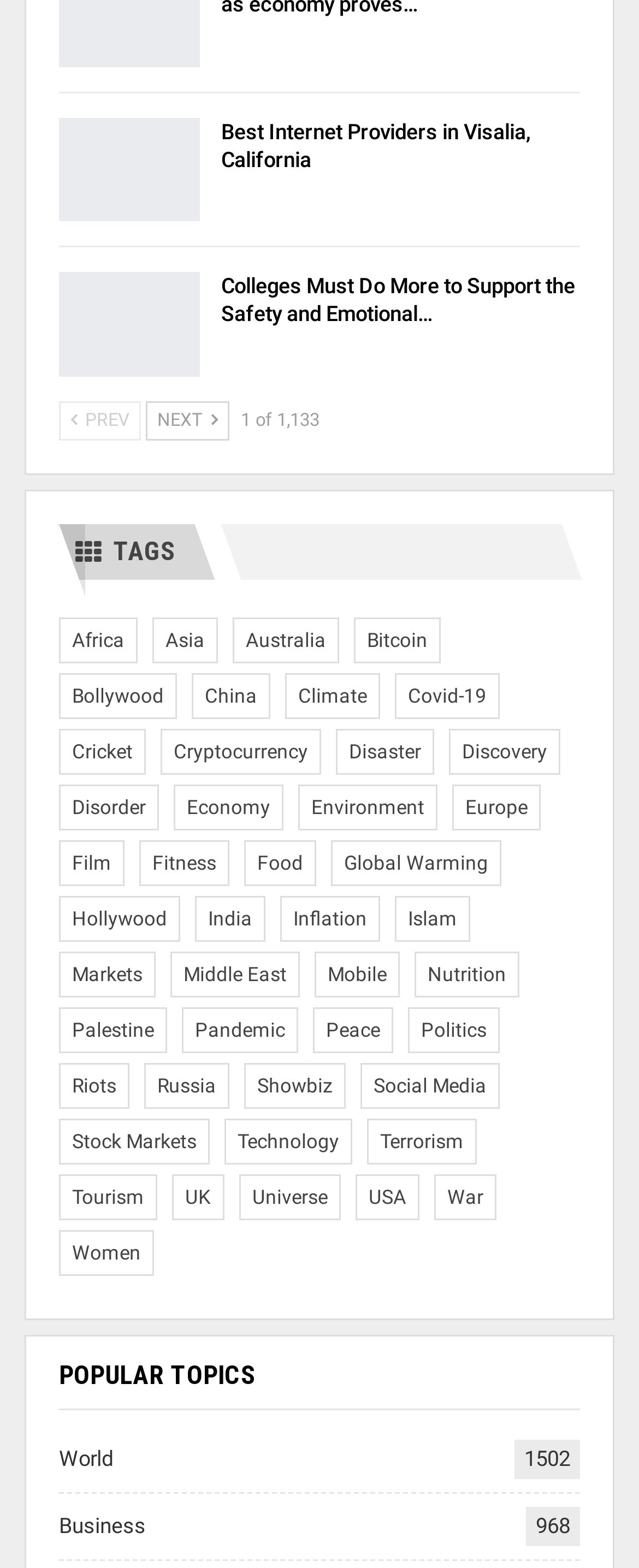Please specify the bounding box coordinates of the region to click in order to perform the following instruction: "Go to the 'Next' page".

[0.228, 0.256, 0.359, 0.281]